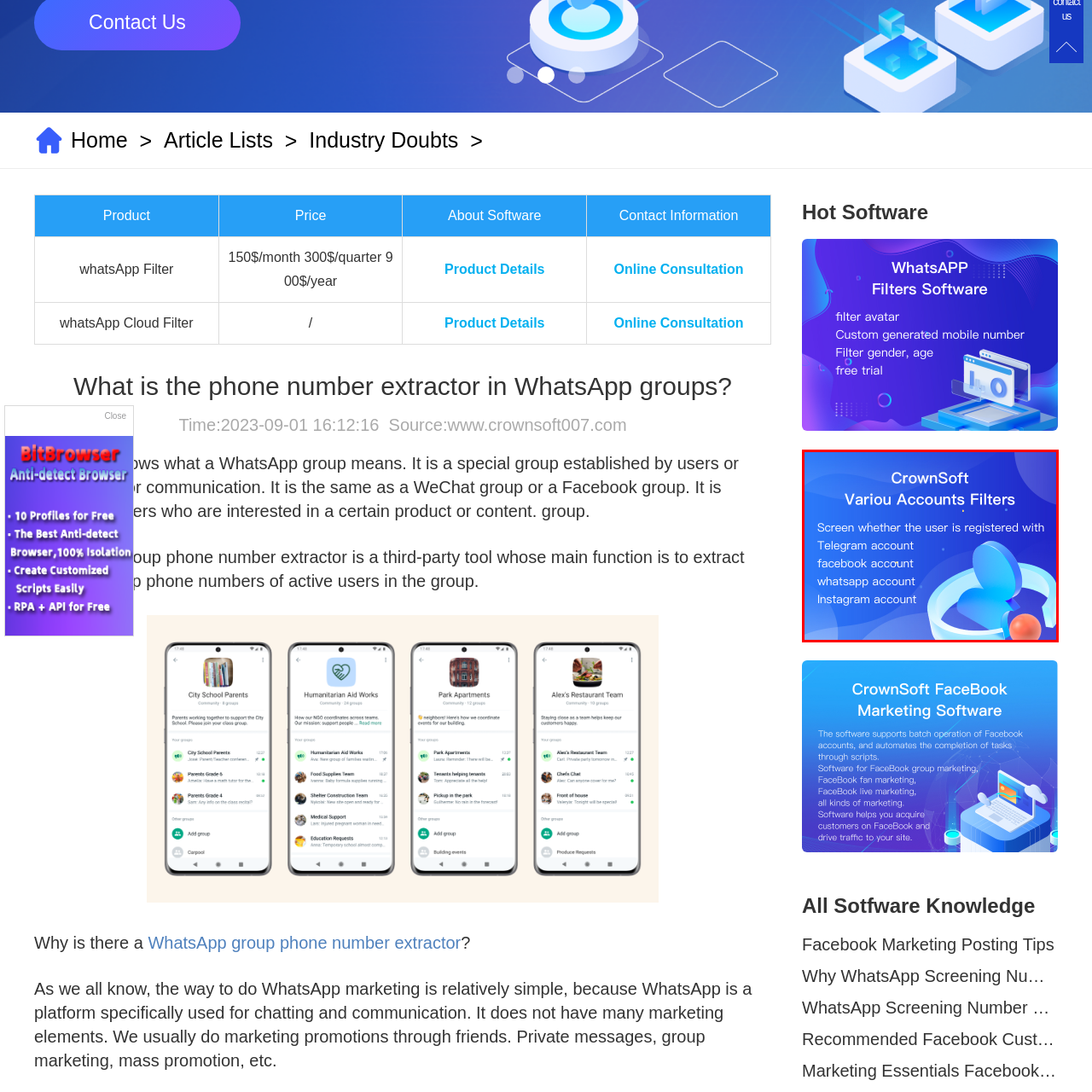Inspect the area marked by the red box and provide a short answer to the question: What social media platforms are mentioned?

Telegram, Facebook, WhatsApp, Instagram